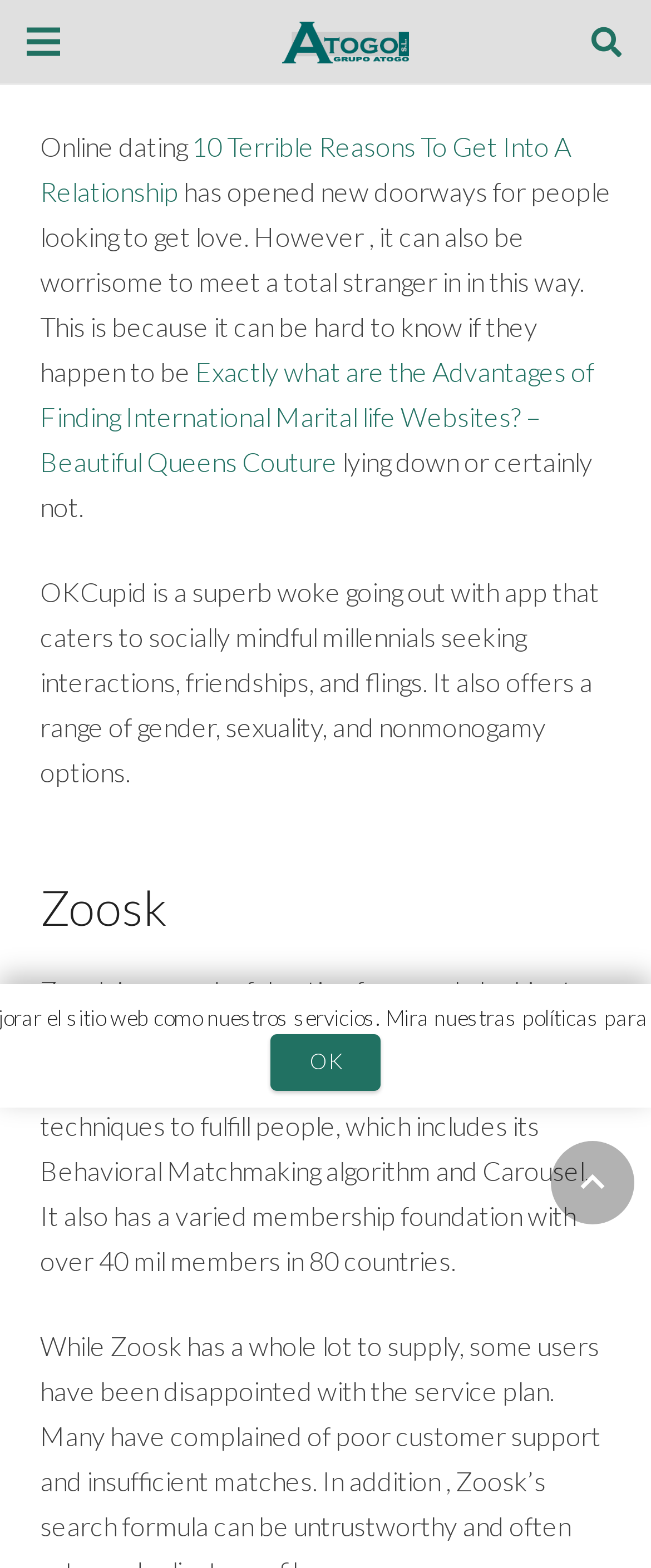Please give a concise answer to this question using a single word or phrase: 
What is the tone of the webpage content?

Informative